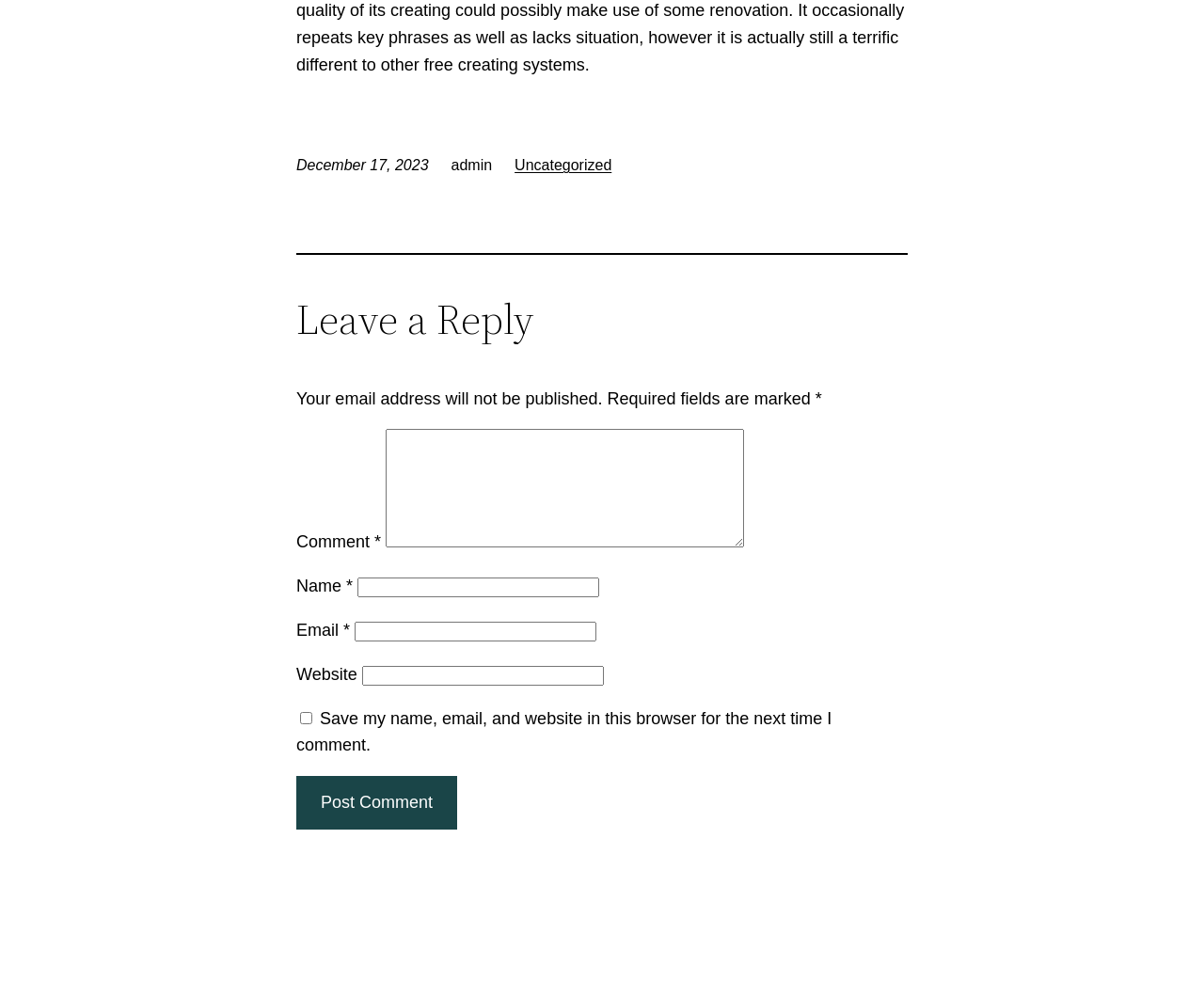Please give a succinct answer using a single word or phrase:
What is the current date?

December 17, 2023